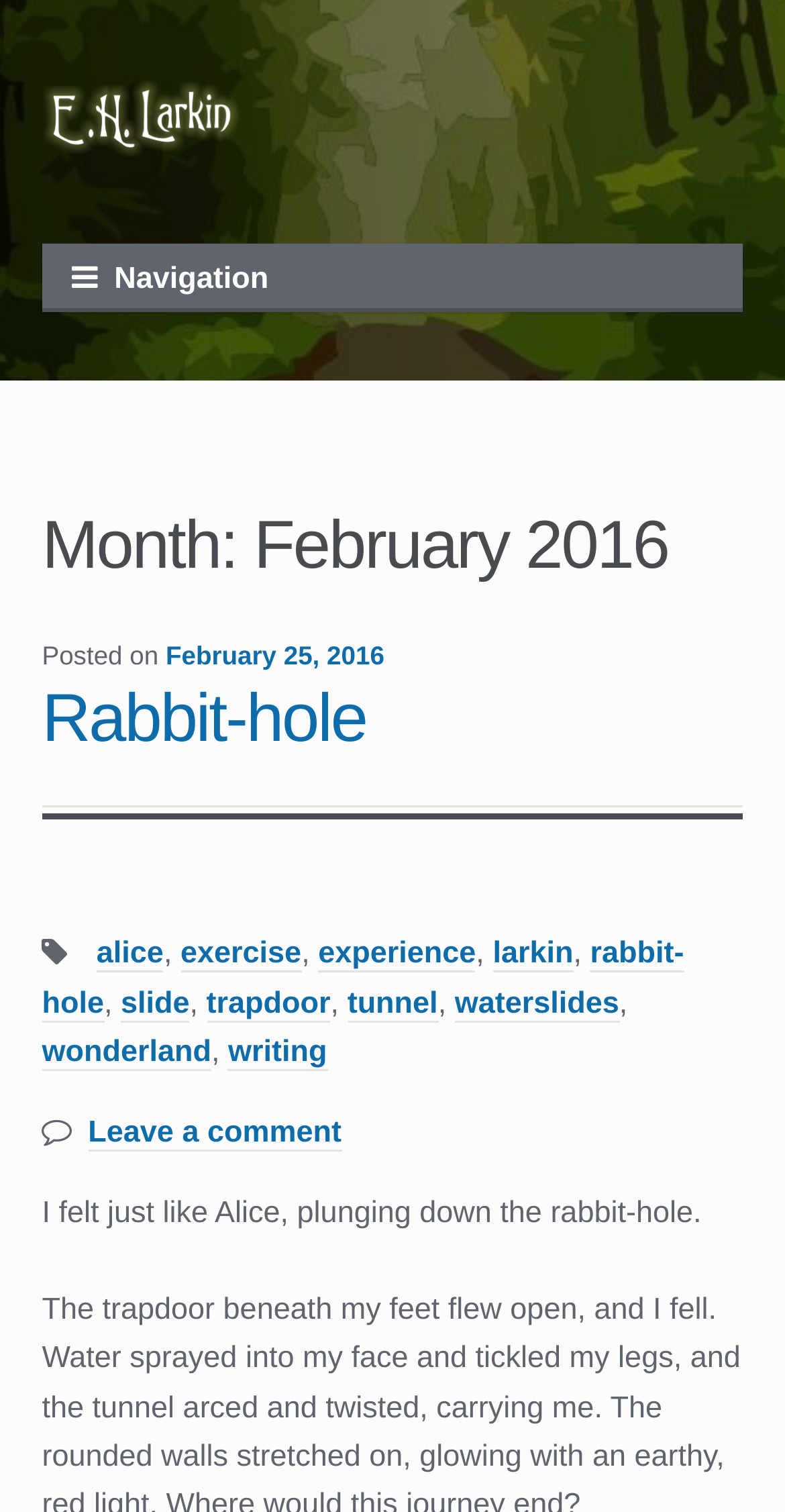Given the following UI element description: "Skip to navigation", find the bounding box coordinates in the webpage screenshot.

[0.053, 0.052, 0.385, 0.085]